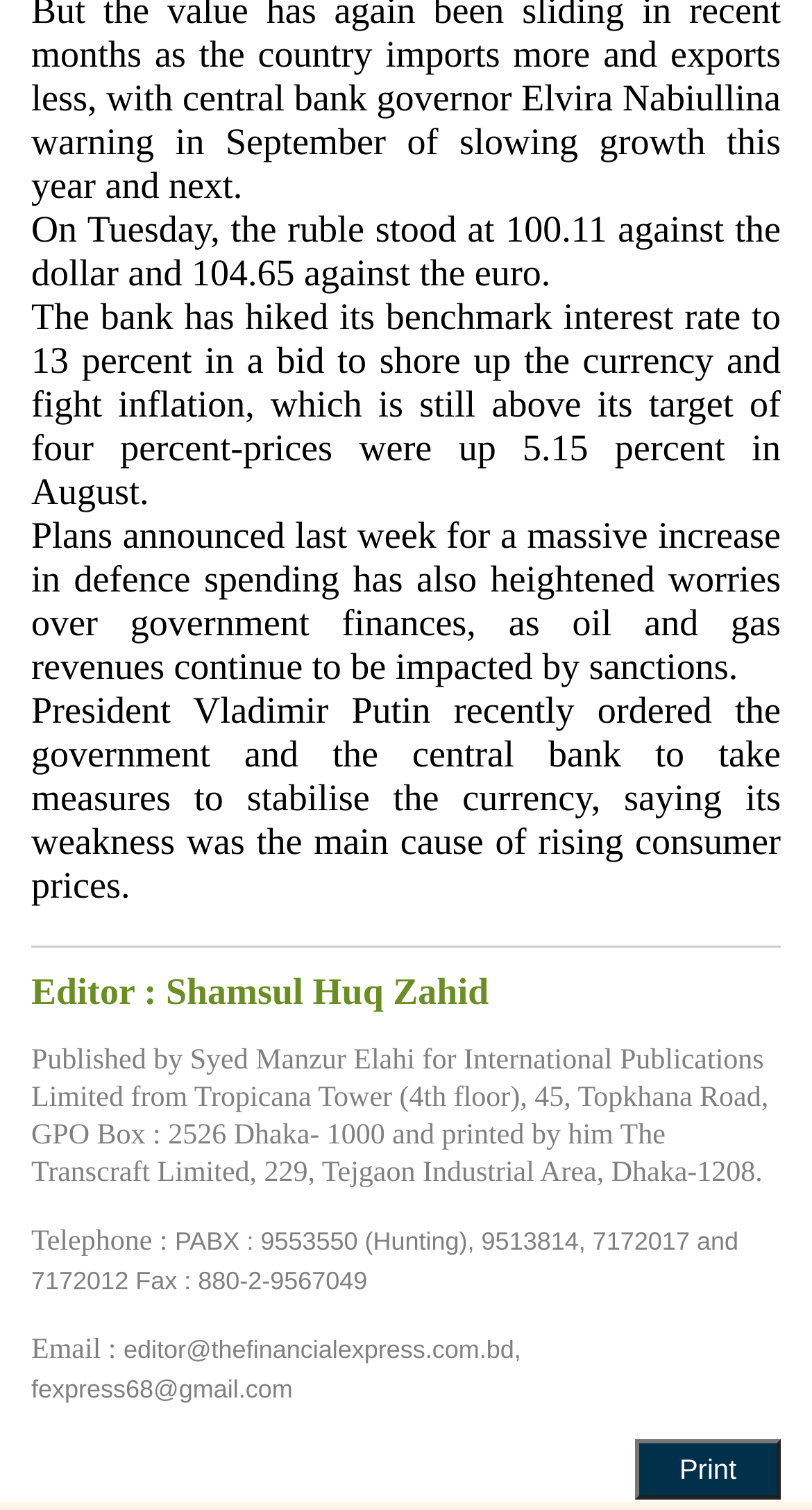Please study the image and answer the question comprehensively:
Who is the editor of the article?

The answer can be found in the heading element, which states 'Editor : Shamsul Huq Zahid'.